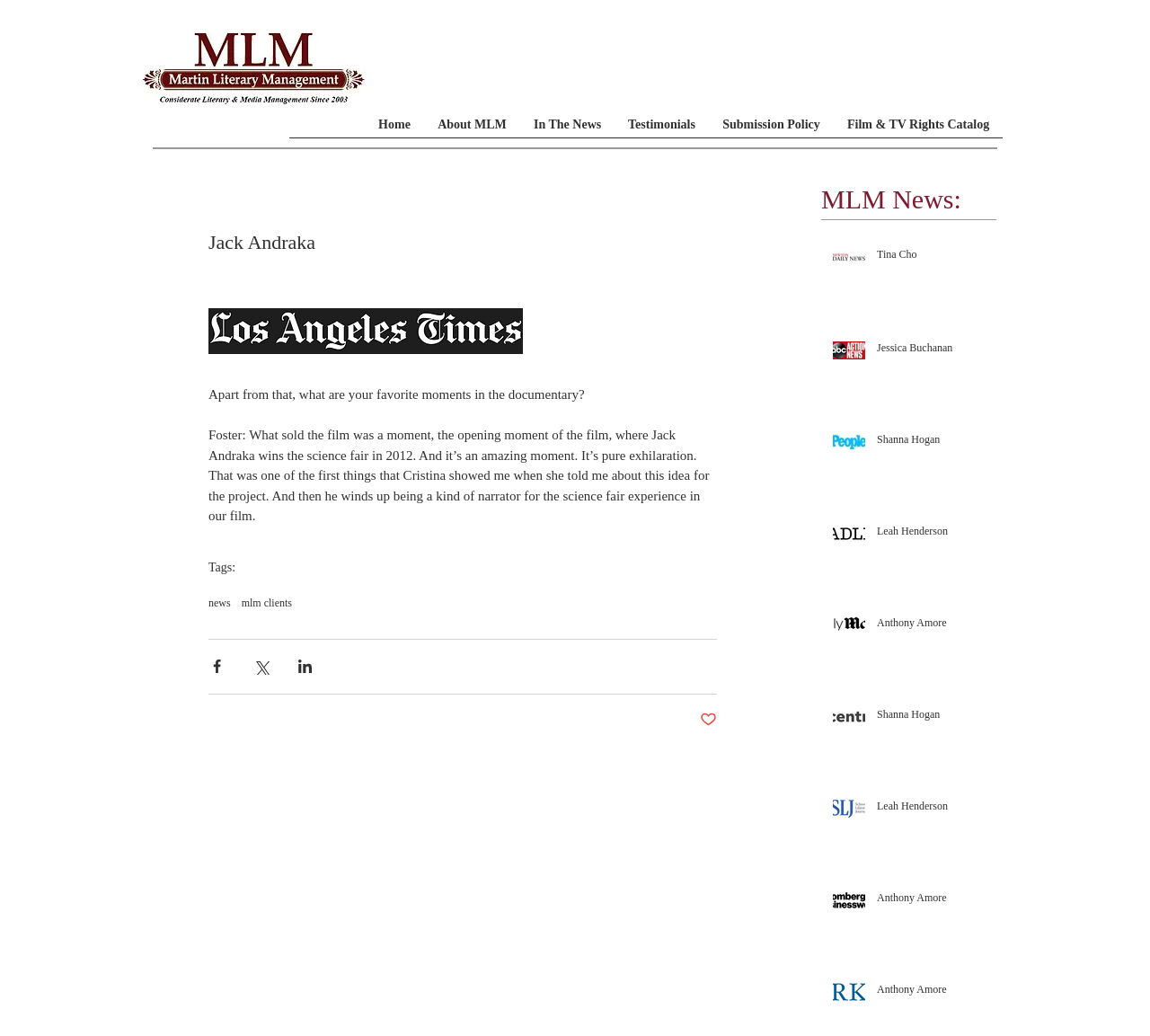Determine the bounding box coordinates of the region that needs to be clicked to achieve the task: "Click on the 'HOME' link".

None